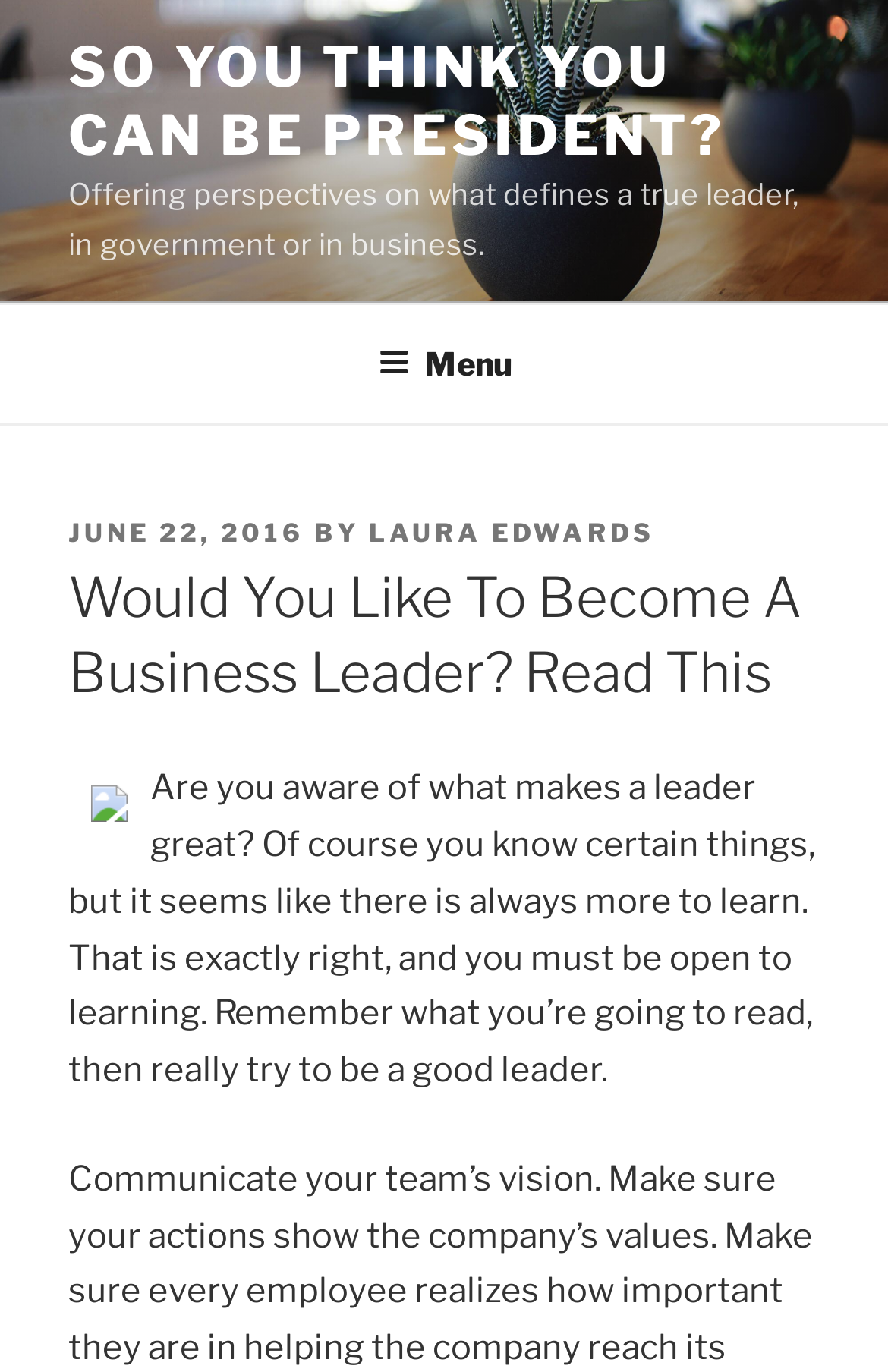Using the information shown in the image, answer the question with as much detail as possible: What is the purpose of the 'Menu' button?

The purpose of the 'Menu' button can be inferred from its description 'expanded: False controls: top-menu' which suggests that it controls the top menu.